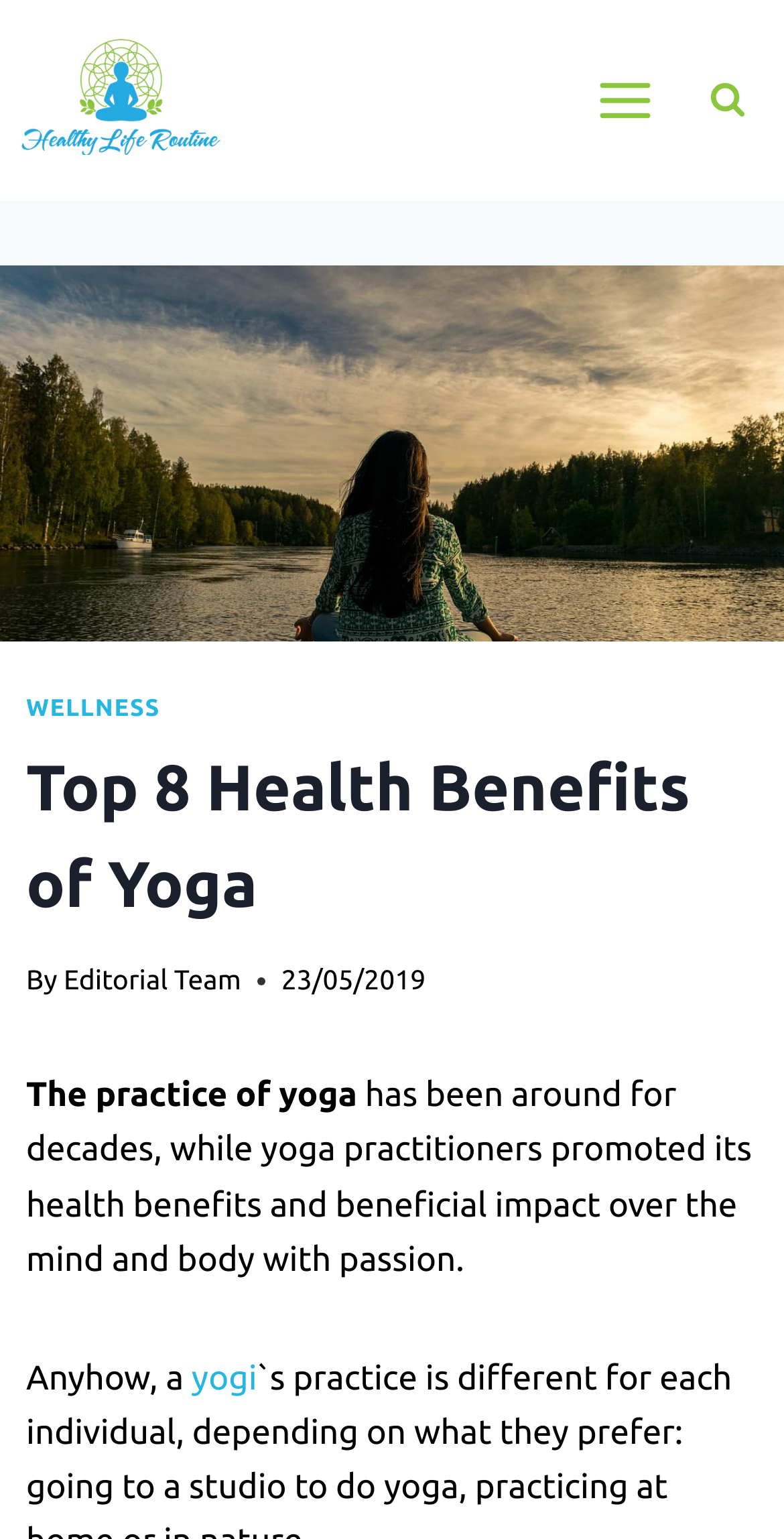Is the menu expanded?
Use the image to give a comprehensive and detailed response to the question.

I found a button labeled 'Open menu' in the top section of the webpage, and its 'expanded' property is set to 'False', indicating that the menu is not expanded.